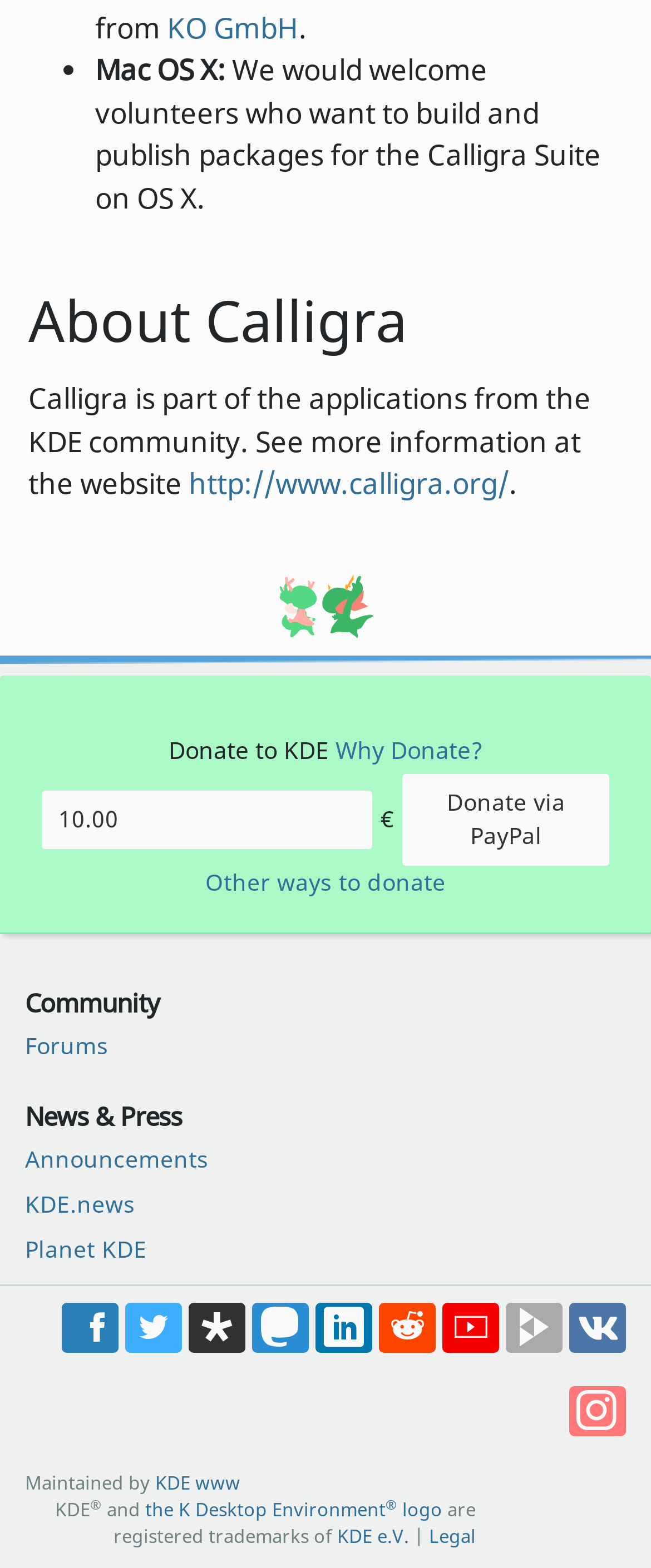Based on the image, provide a detailed and complete answer to the question: 
What is the organization that maintains the webpage?

The webpage has a footer section that mentions 'Maintained by KDE www', which indicates that the organization that maintains the webpage is KDE.